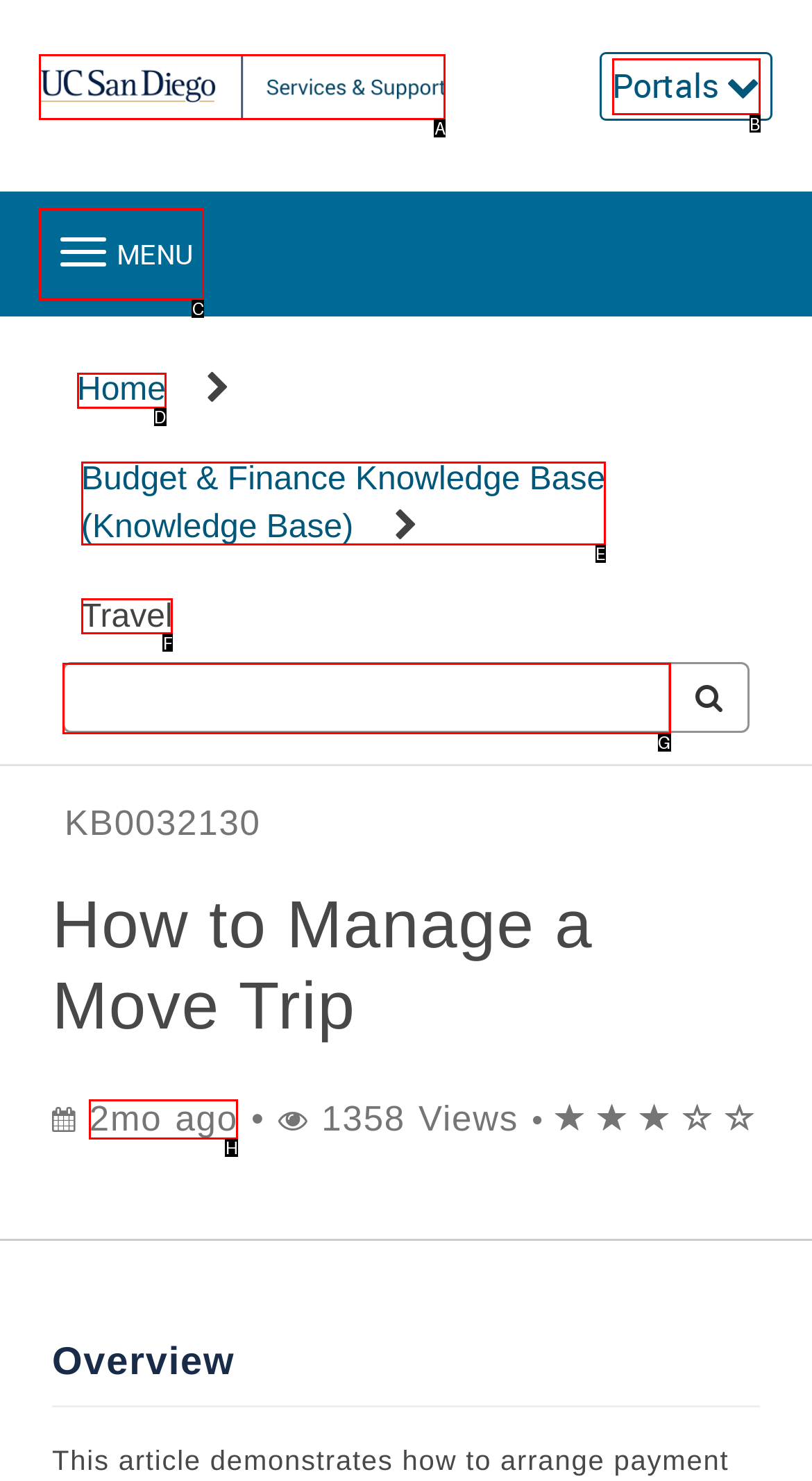From the given choices, determine which HTML element matches the description: aria-label="Search" name="q". Reply with the appropriate letter.

G